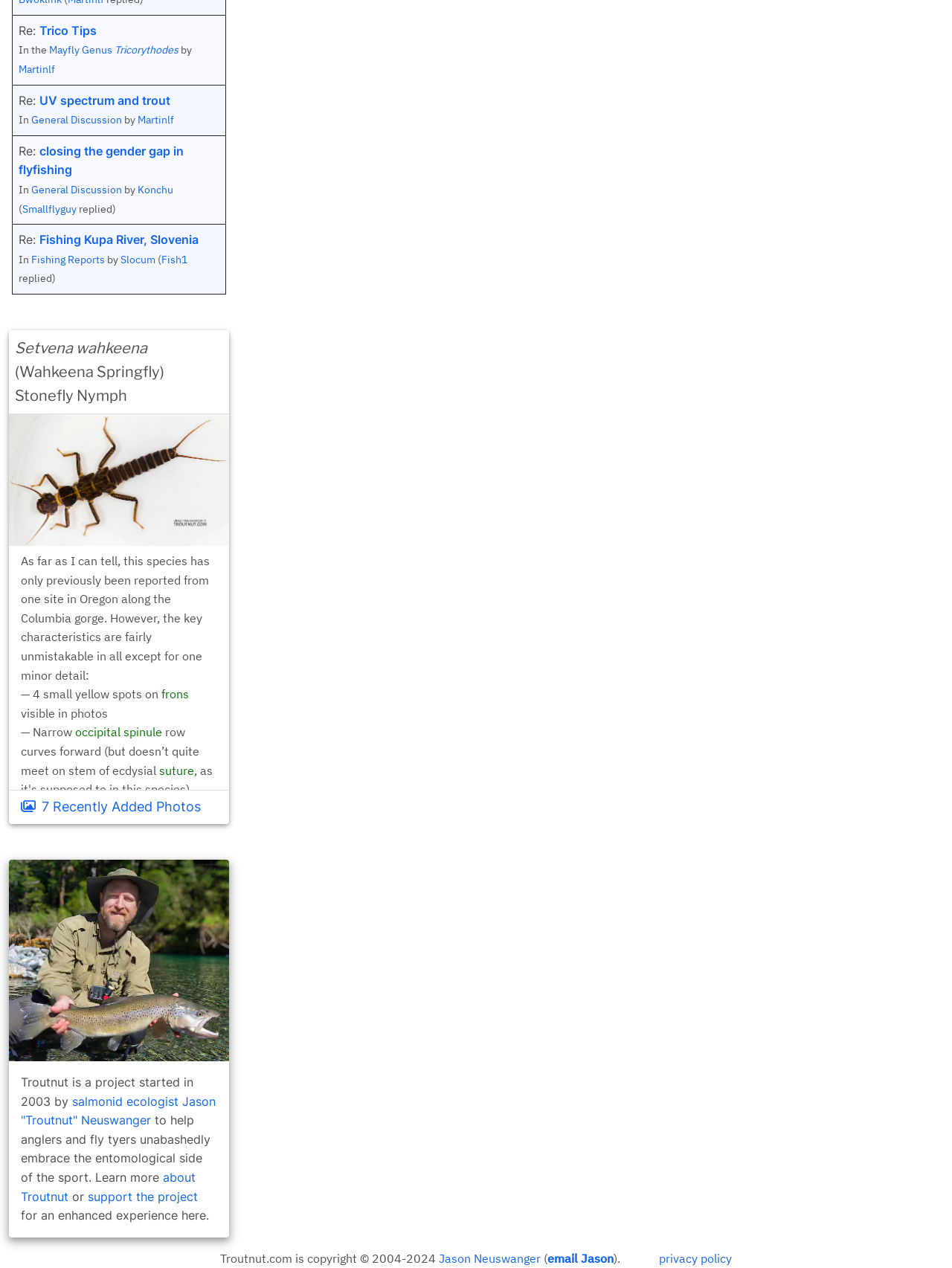Use a single word or phrase to answer this question: 
What is the purpose of the Troutnut project?

To help anglers and fly tyers